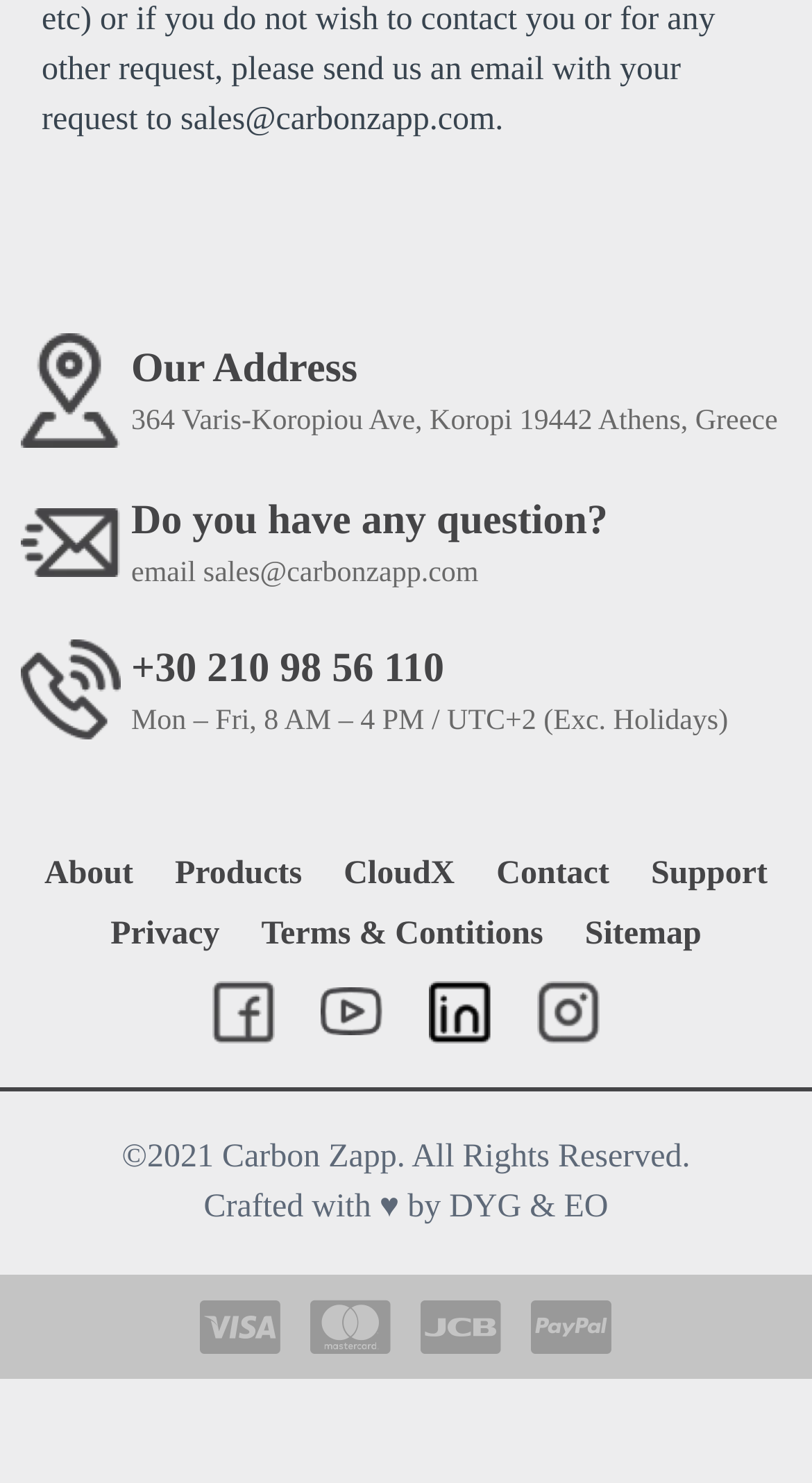Identify the bounding box coordinates for the element that needs to be clicked to fulfill this instruction: "Visit the About page". Provide the coordinates in the format of four float numbers between 0 and 1: [left, top, right, bottom].

[0.042, 0.571, 0.177, 0.598]